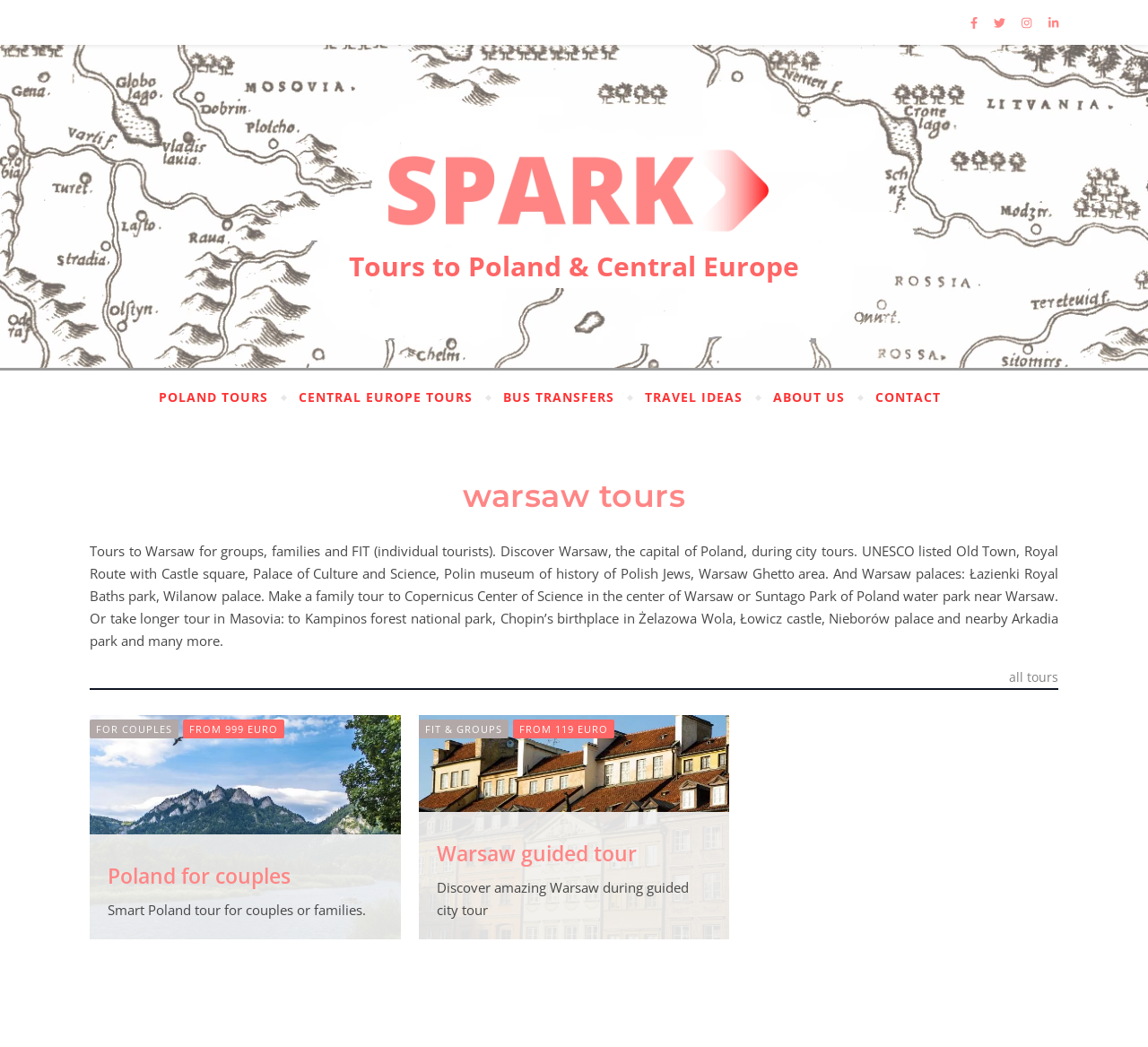What is the name of the company?
Please give a detailed and thorough answer to the question, covering all relevant points.

The company name is mentioned in the link 'poland-incoming.eu' which is located in the top-left corner of the webpage, and it is also the domain name of the website.